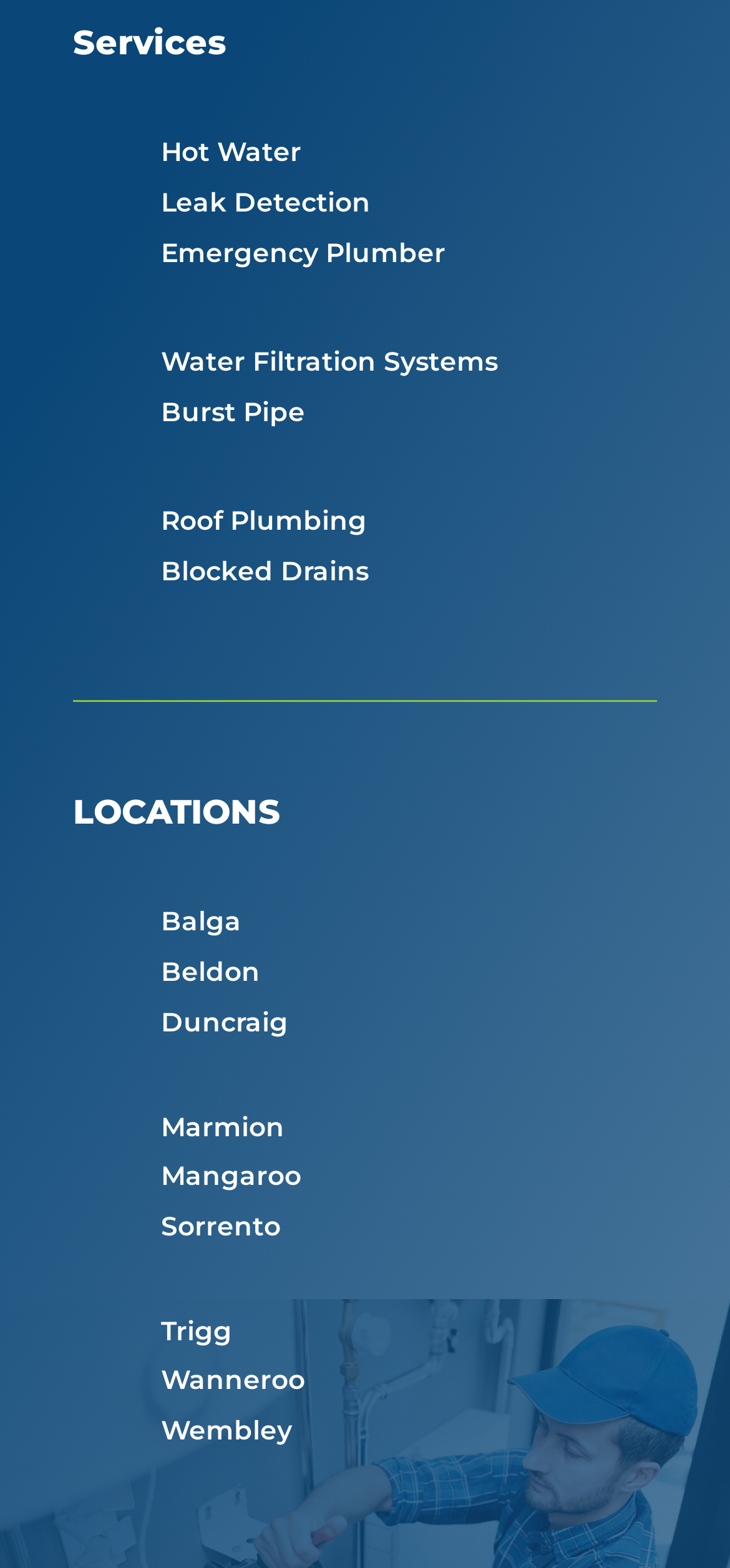How many locations are listed?
Please provide an in-depth and detailed response to the question.

I counted the number of headings under the 'LOCATIONS' heading, and there are 10 locations listed: Balga, Beldon, Duncraig, Marmion, Mangaroo, Sorrento, Trigg, Wanneroo, Wembley.